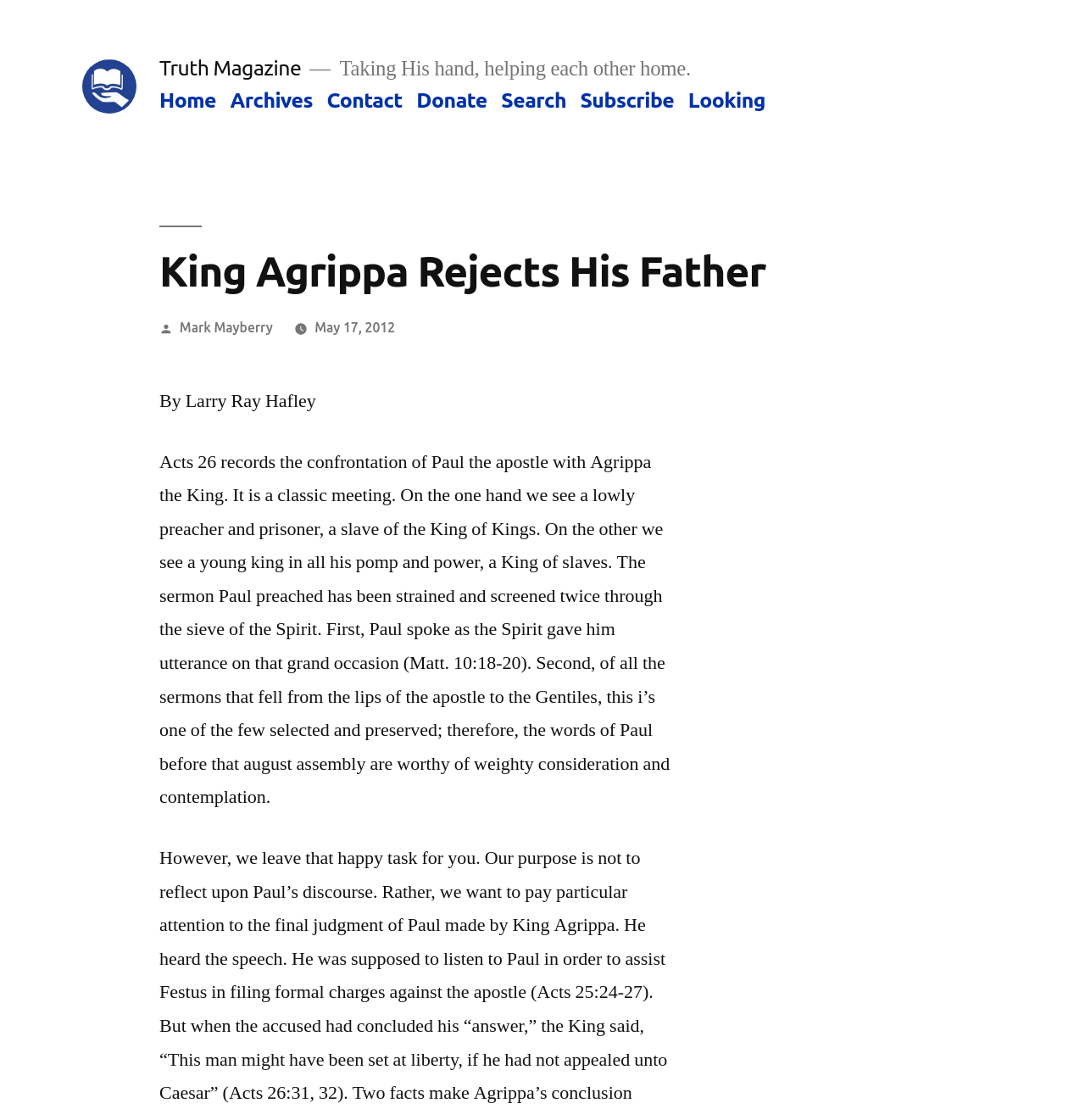Specify the bounding box coordinates of the element's region that should be clicked to achieve the following instruction: "search on the website". The bounding box coordinates consist of four float numbers between 0 and 1, in the format [left, top, right, bottom].

[0.462, 0.079, 0.522, 0.1]